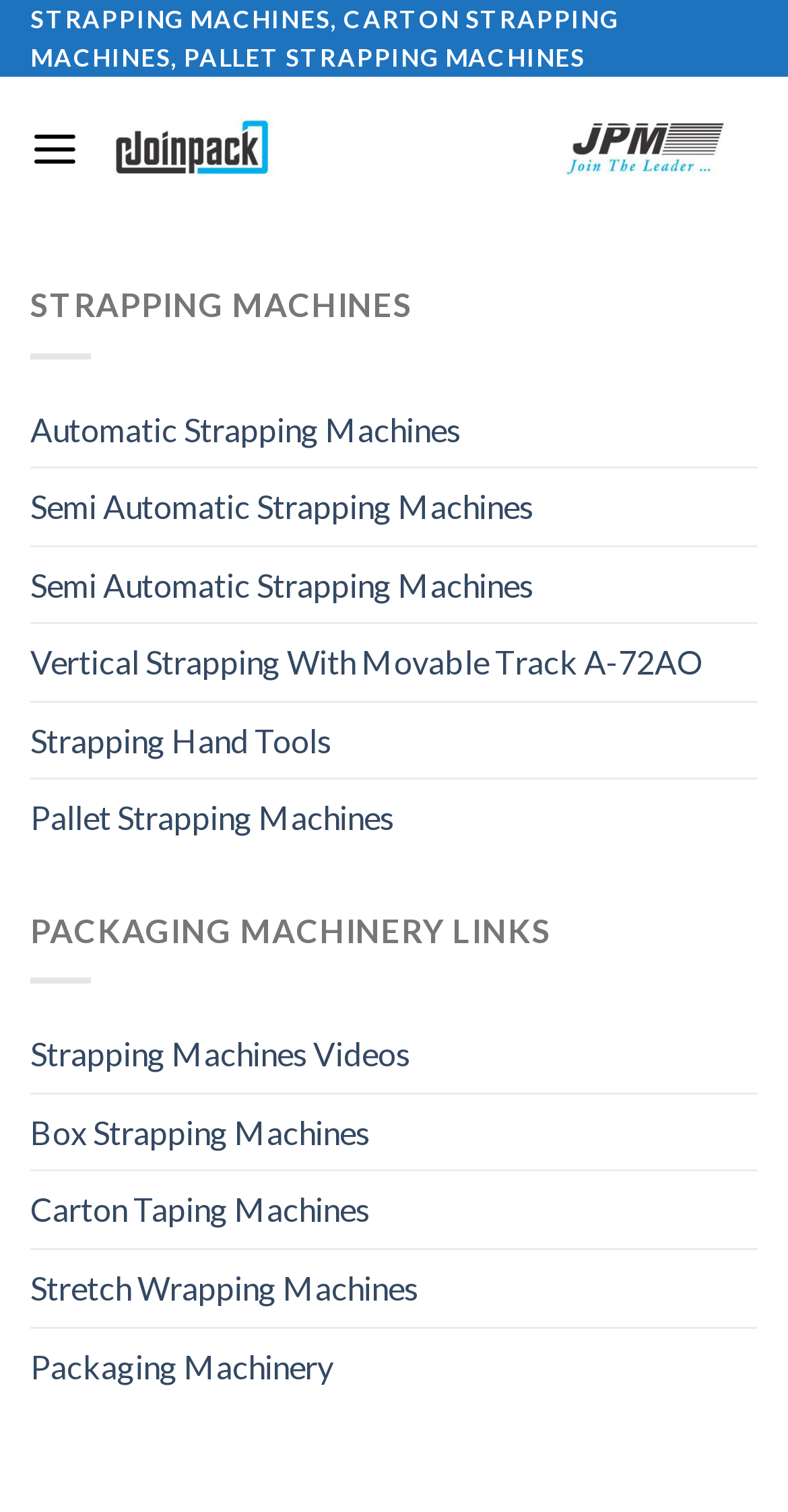Provide an in-depth description of the elements and layout of the webpage.

The webpage is about Strapping Machines by Joinpack Machines, specifically showcasing the Fully Automatic Strapping Machine Roller Conveyor Table (A-93AR). 

At the top-left corner, there is a "Skip to content" link. Below it, there is a heading that reads "STRAPPING MACHINES, CARTON STRAPPING MACHINES, PALLET STRAPPING MACHINES". 

To the right of the heading, there is a link "Strapping Machines by Joinpack Machines" accompanied by an image with the same description. 

Below the heading, there is a "Menu" link that expands to reveal a list of options. This list is divided into two sections. The first section is related to Strapping Machines, with links to different types of machines, such as Automatic Strapping Machines, Semi Automatic Strapping Machines, and Pallet Strapping Machines. 

The second section is labeled "PACKAGING MACHINERY LINKS" and contains links to various packaging machinery-related pages, including Strapping Machines Videos, Box Strapping Machines, Carton Taping Machines, Stretch Wrapping Machines, and Packaging Machinery.